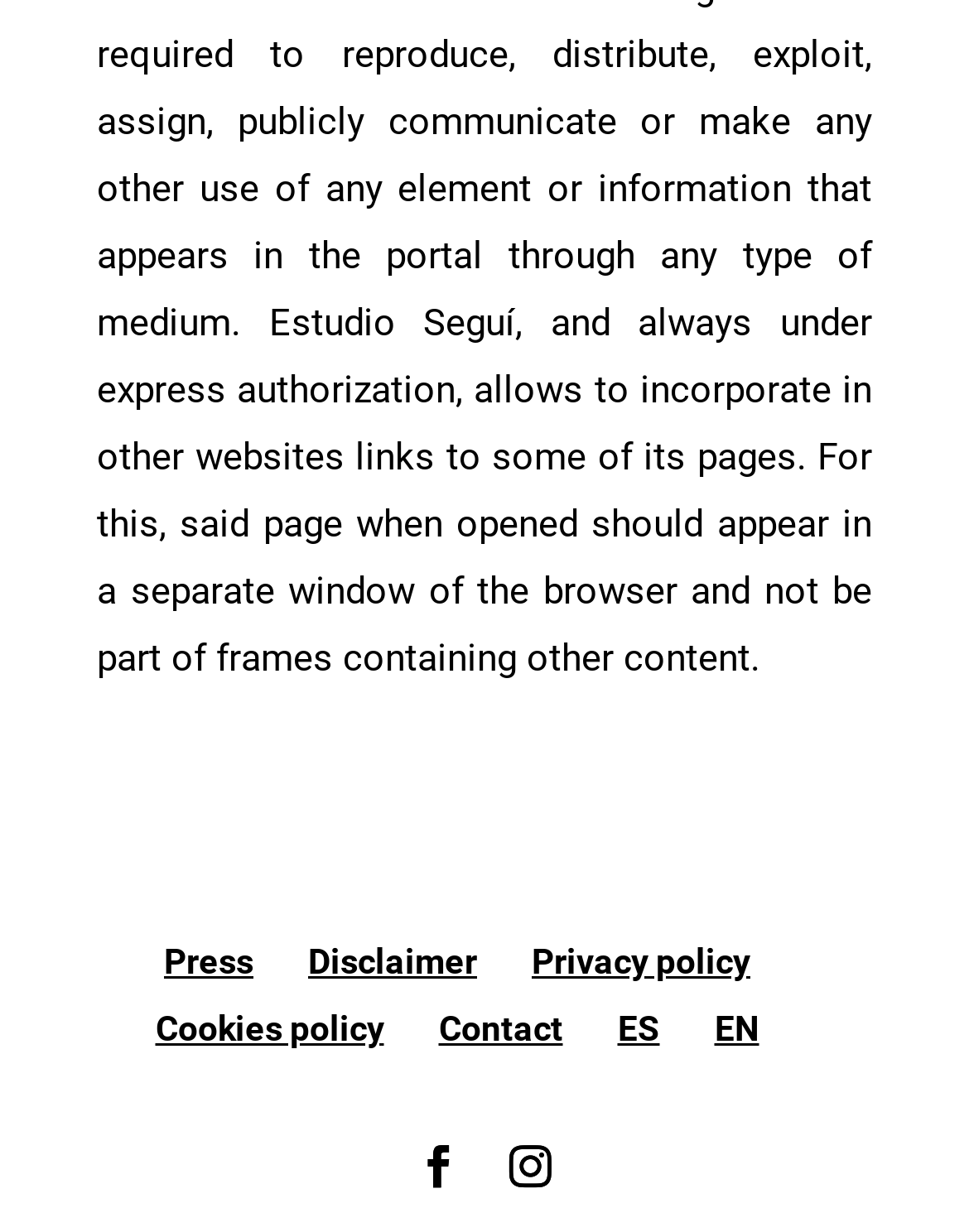Find the bounding box coordinates of the element to click in order to complete this instruction: "Contact us". The bounding box coordinates must be four float numbers between 0 and 1, denoted as [left, top, right, bottom].

[0.453, 0.819, 0.581, 0.851]